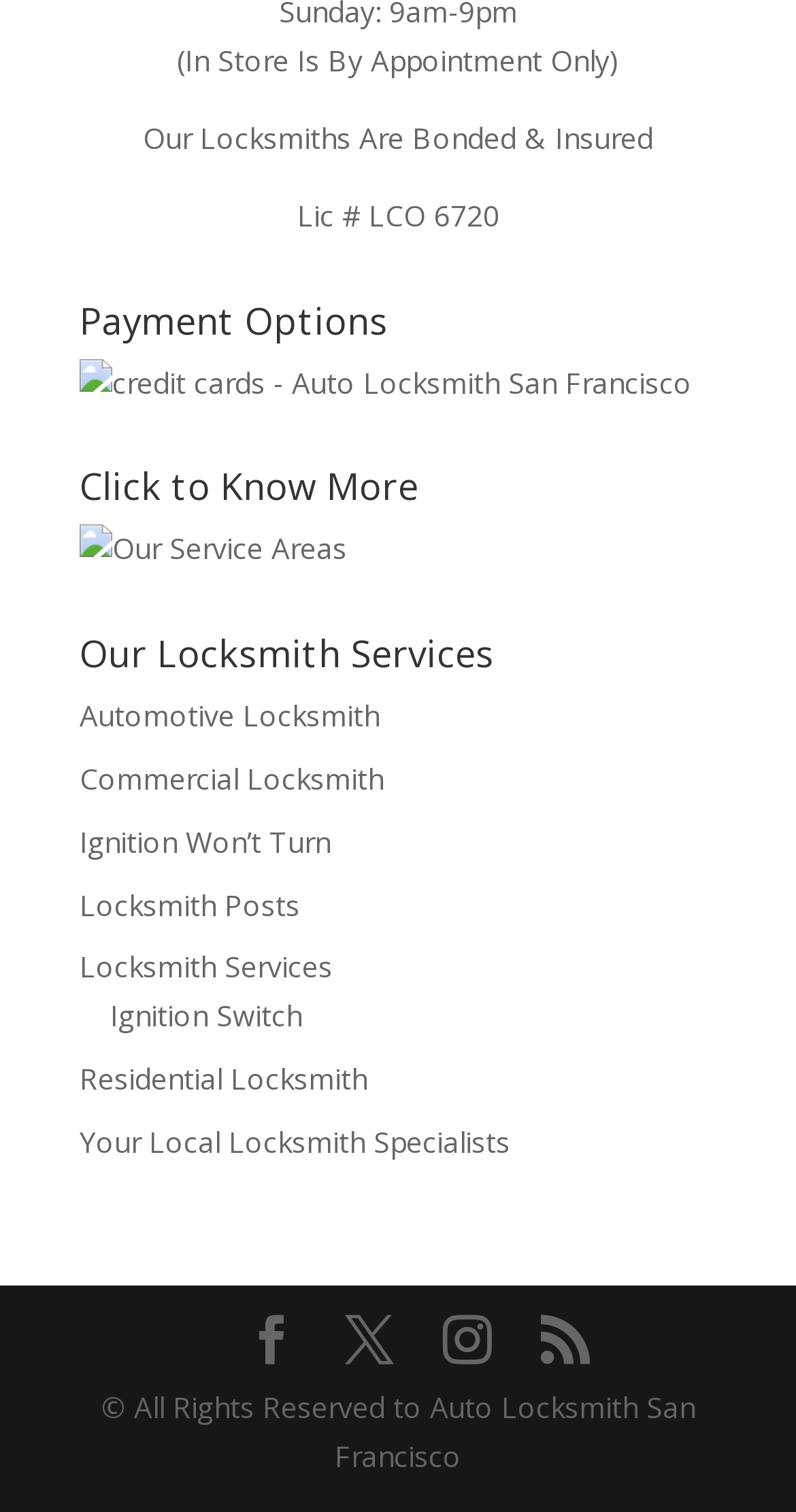Determine the bounding box coordinates of the target area to click to execute the following instruction: "Follow us on social media."

[0.31, 0.87, 0.372, 0.903]